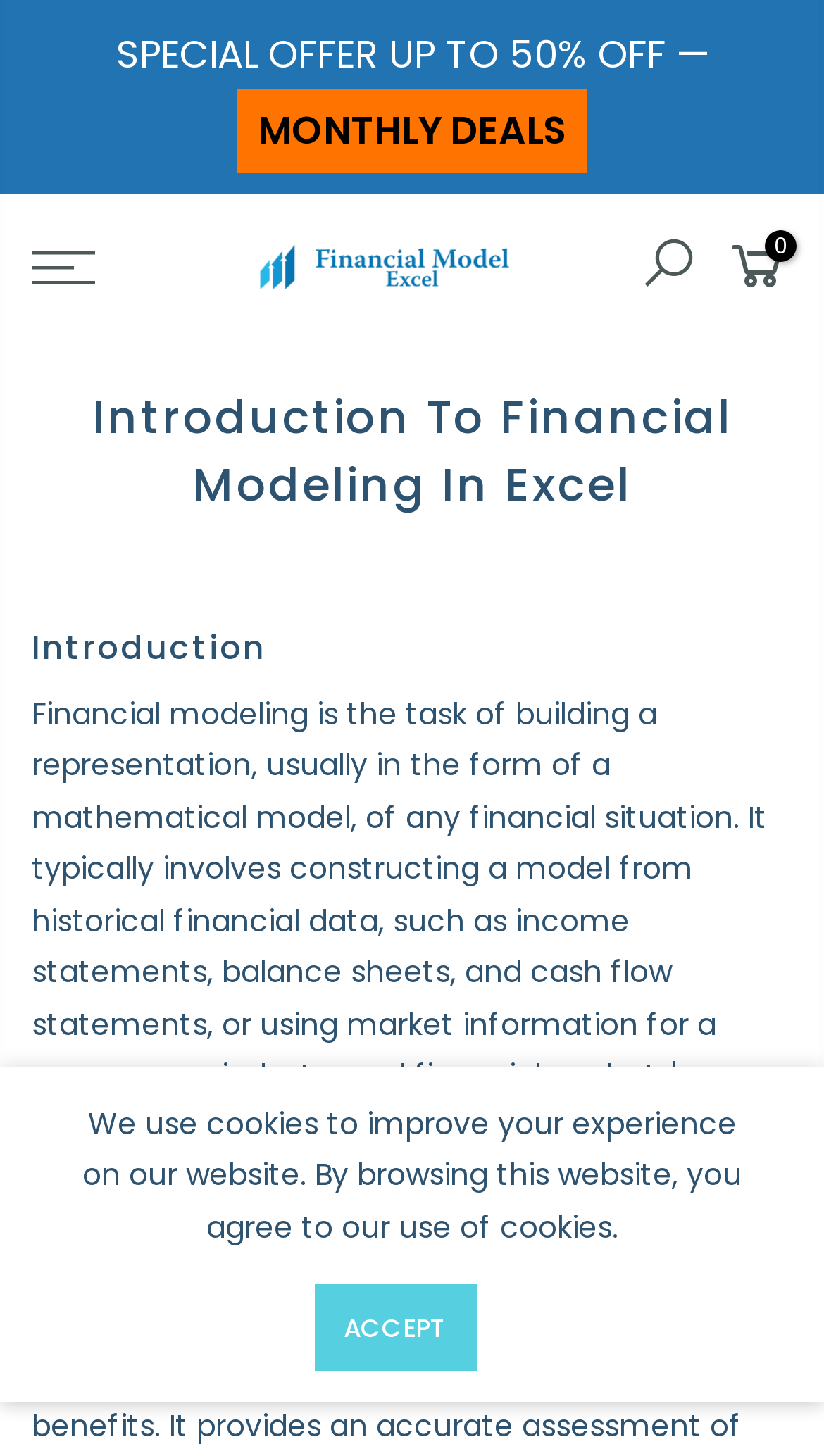Provide the bounding box coordinates of the HTML element this sentence describes: "parent_node: Skip to content".

[0.833, 0.796, 0.974, 0.876]